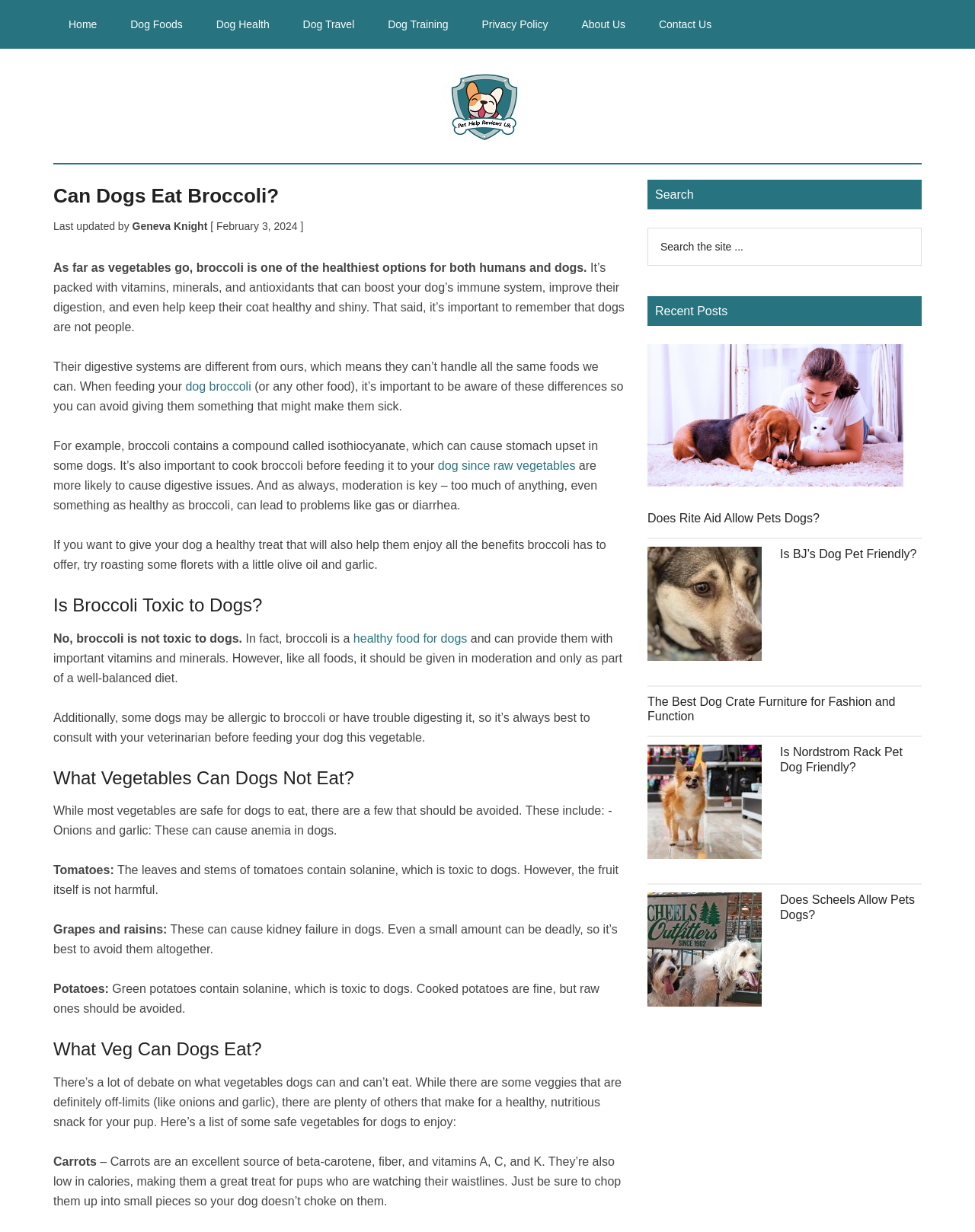Identify the bounding box coordinates of the area that should be clicked in order to complete the given instruction: "read the 'Can Dogs Eat Broccoli?' heading". The bounding box coordinates should be four float numbers between 0 and 1, i.e., [left, top, right, bottom].

[0.055, 0.151, 0.641, 0.167]